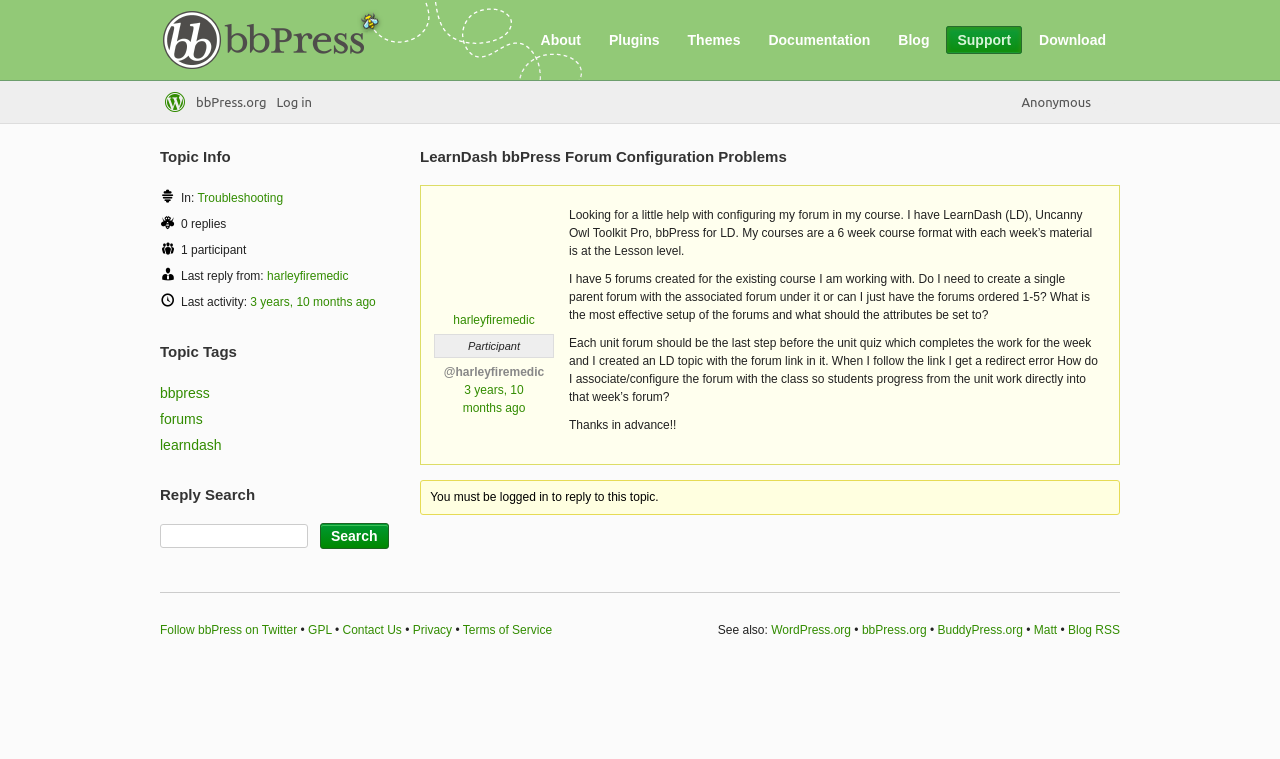Determine the bounding box of the UI component based on this description: "Log in". The bounding box coordinates should be four float values between 0 and 1, i.e., [left, top, right, bottom].

[0.212, 0.107, 0.248, 0.162]